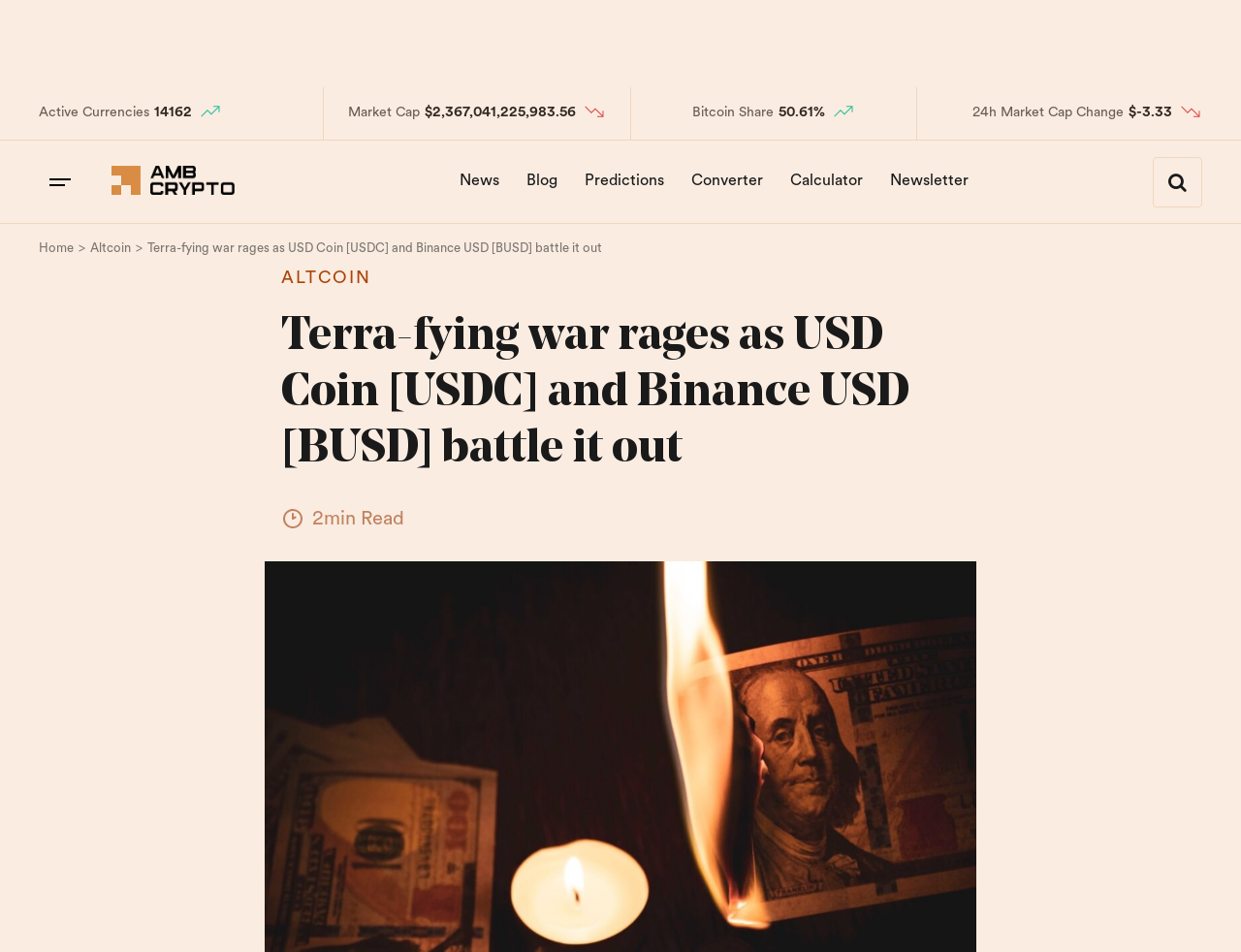Please find the bounding box coordinates of the element that needs to be clicked to perform the following instruction: "Click on ABOUT". The bounding box coordinates should be four float numbers between 0 and 1, represented as [left, top, right, bottom].

None